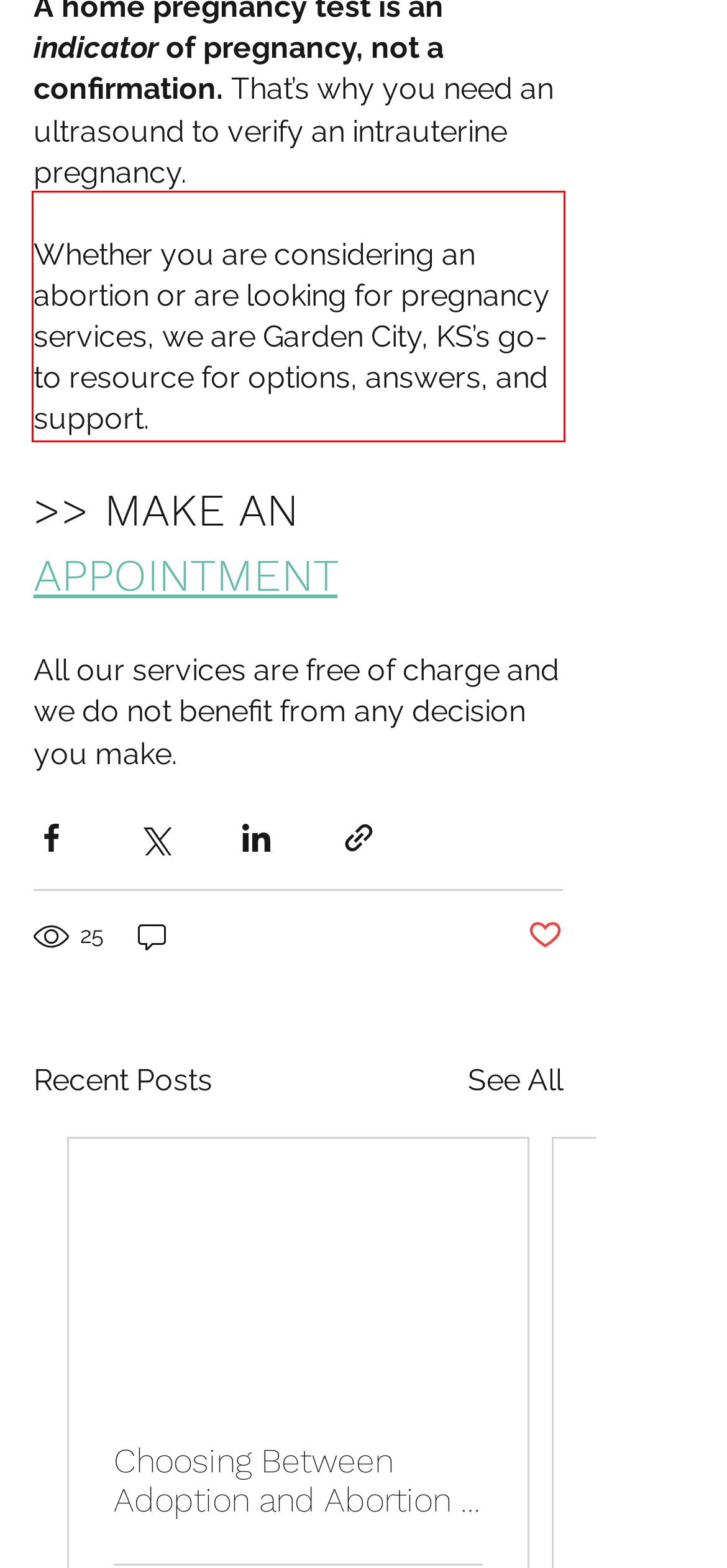Examine the screenshot of the webpage, locate the red bounding box, and perform OCR to extract the text contained within it.

Whether you are considering an abortion or are looking for pregnancy services, we are Garden City, KS’s go-to resource for options, answers, and support.